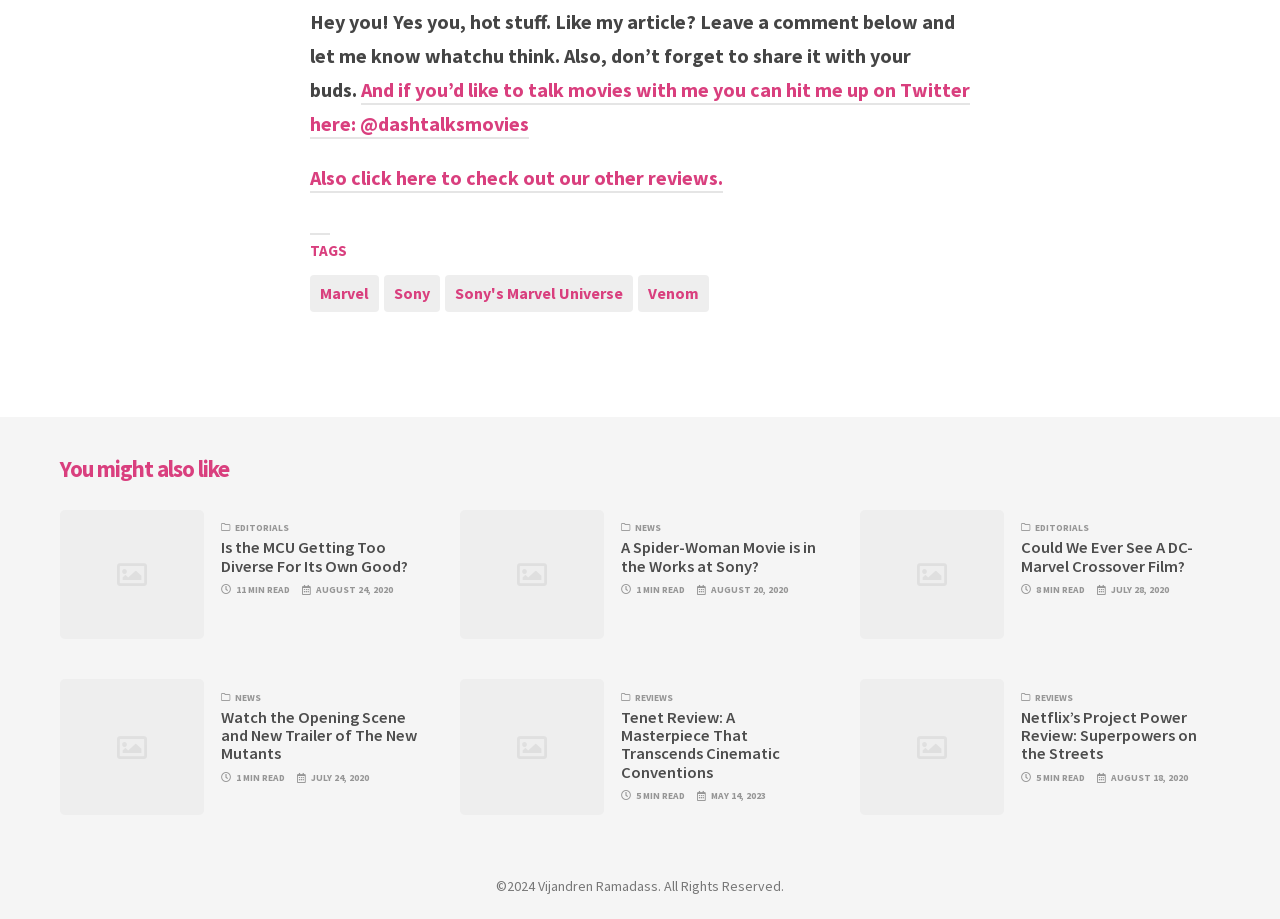What is the author's Twitter handle?
Please craft a detailed and exhaustive response to the question.

The author's Twitter handle can be found in the sentence 'And if you’d like to talk movies with me you can hit me up on Twitter here: @dashtalksmovies' which is located at the top of the webpage.